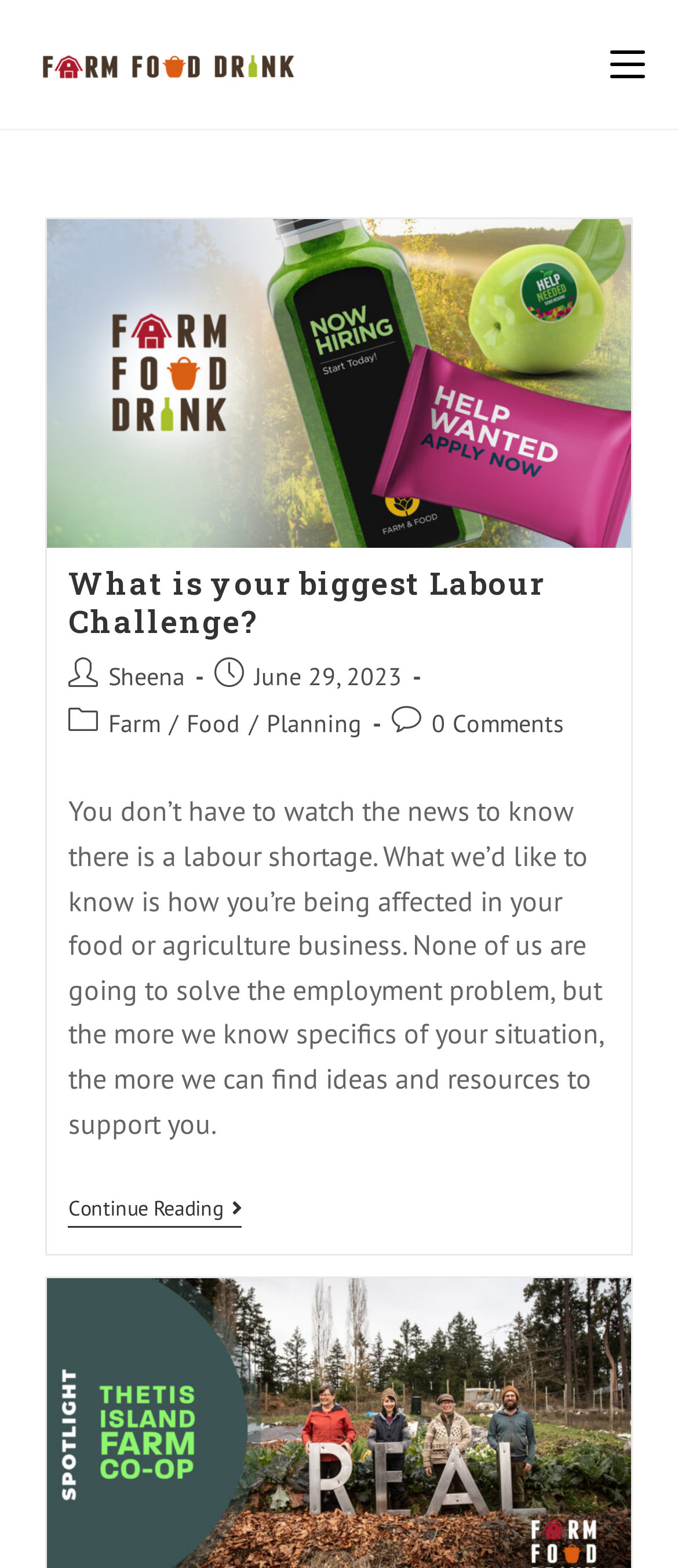Generate a thorough caption detailing the webpage content.

The webpage is about business development archives, specifically focusing on the food and agriculture industry. At the top left, there is a logo of "Farm Food Drink" with a link to the website's homepage. On the top right, there is a "Mobile Menu" link.

The main content of the webpage is an article titled "What is your biggest Labour Challenge?" which takes up most of the page. The article has a brief summary and a "Read more" link at the top, accompanied by a related image. Below the summary, there is a header with the same title as the article, followed by a list of post details, including the author "Sheena", the date "June 29, 2023", and categories "Farm", "Food", "Planning". There is also a link to view comments, which currently shows "0 Comments".

The main text of the article discusses the labour shortage in the food and agriculture industry, asking readers to share their experiences and how they are being affected. The article continues below, with a "Continue Reading" link at the bottom.